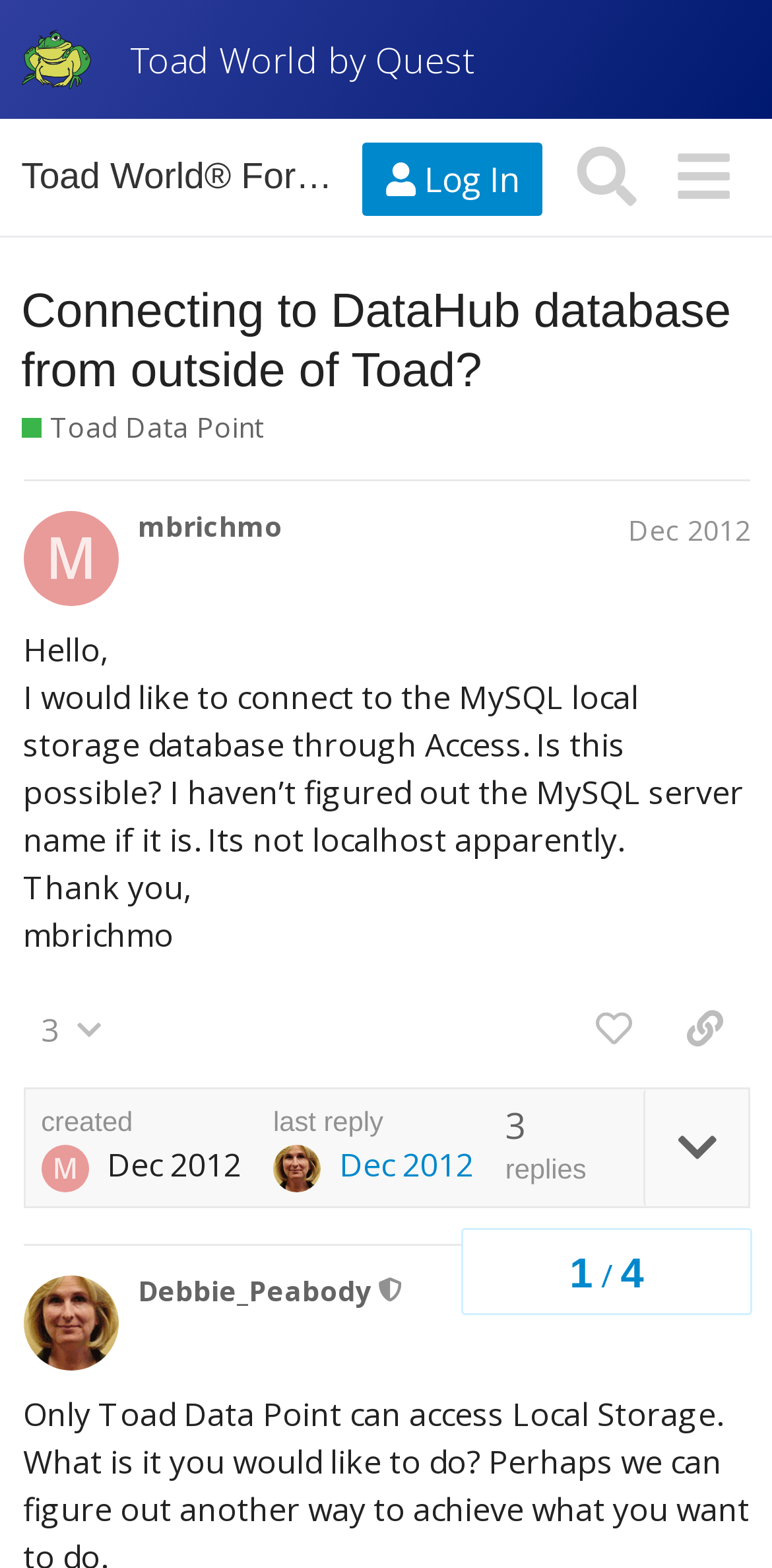What is the topic of the post?
Using the information presented in the image, please offer a detailed response to the question.

The topic of the post can be inferred from the text of the post, which mentions connecting to a MySQL local storage database through Access.